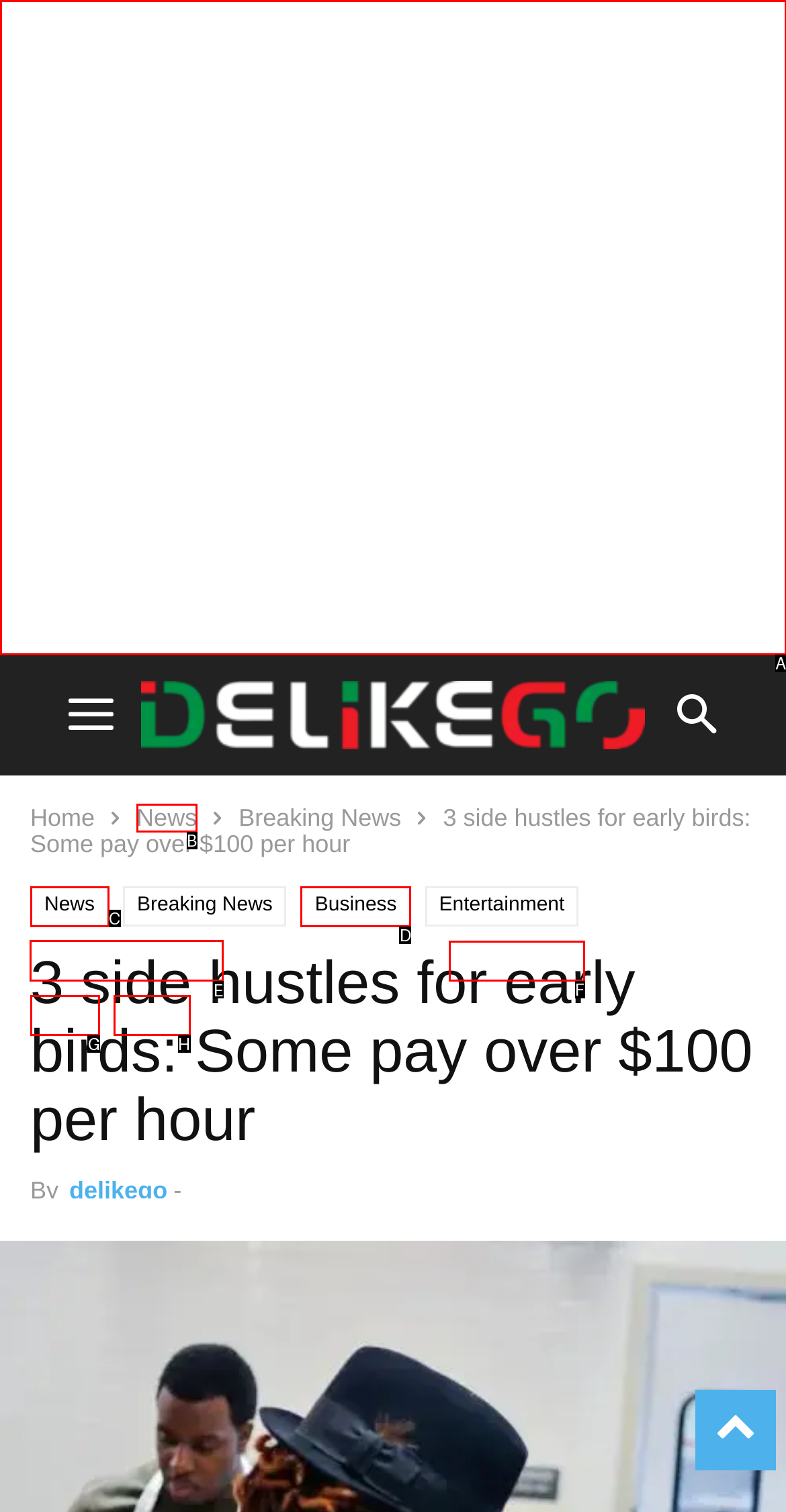From the given options, indicate the letter that corresponds to the action needed to complete this task: visit the entrepreneur shop. Respond with only the letter.

E